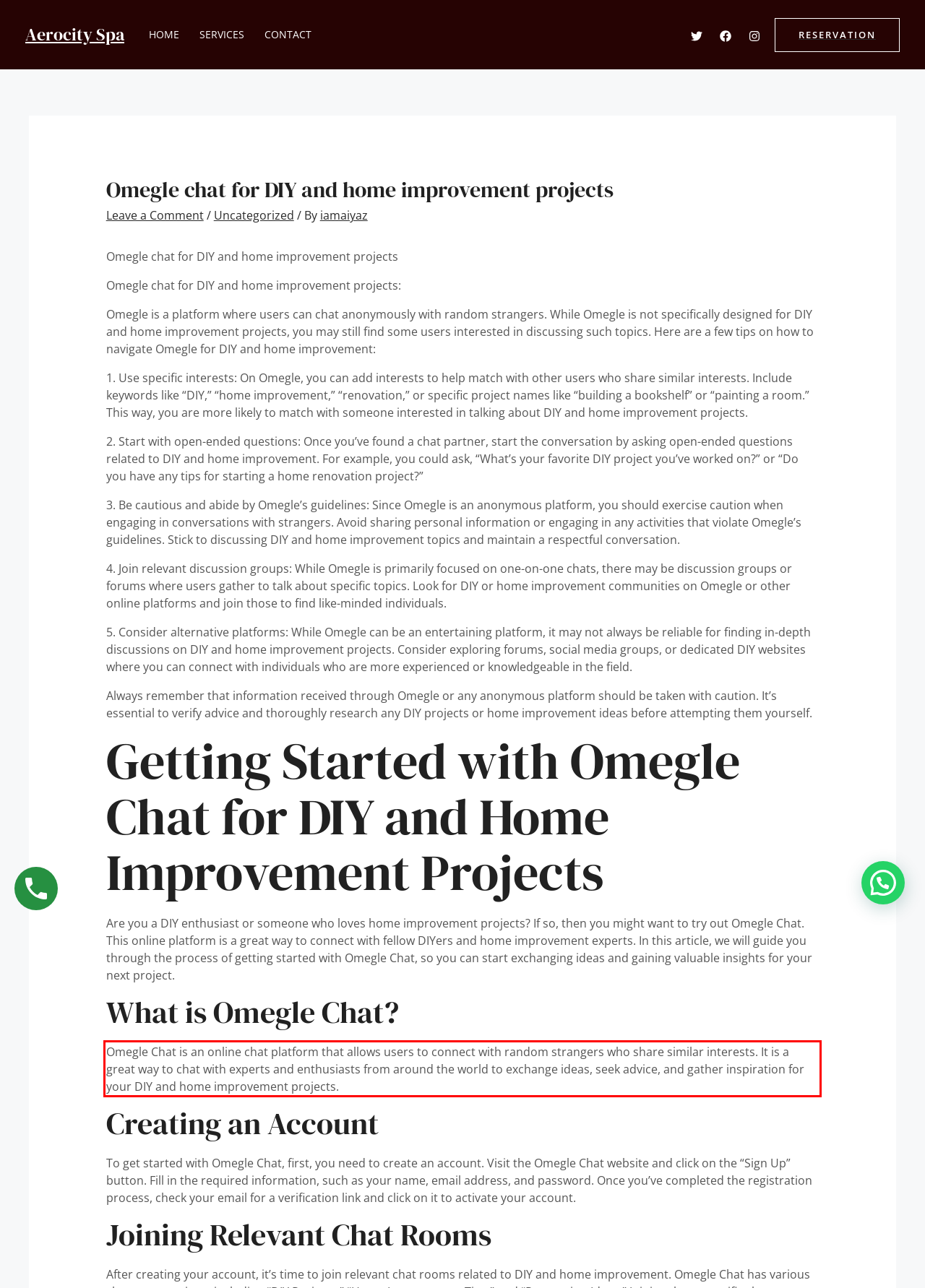Identify the text within the red bounding box on the webpage screenshot and generate the extracted text content.

Omegle Chat is an online chat platform that allows users to connect with random strangers who share similar interests. It is a great way to chat with experts and enthusiasts from around the world to exchange ideas, seek advice, and gather inspiration for your DIY and home improvement projects.